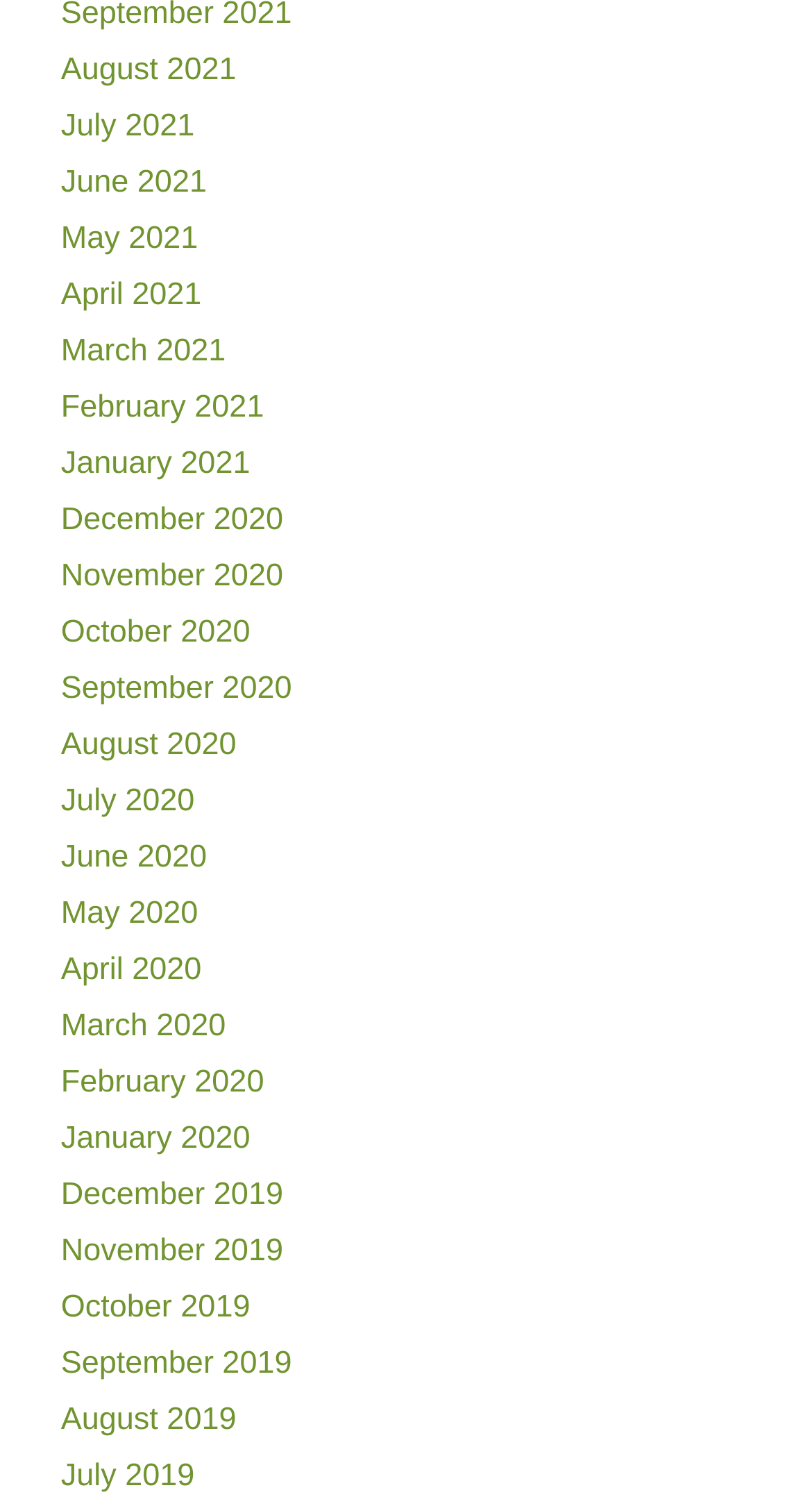Specify the bounding box coordinates for the region that must be clicked to perform the given instruction: "check December 2019".

[0.075, 0.786, 0.349, 0.81]